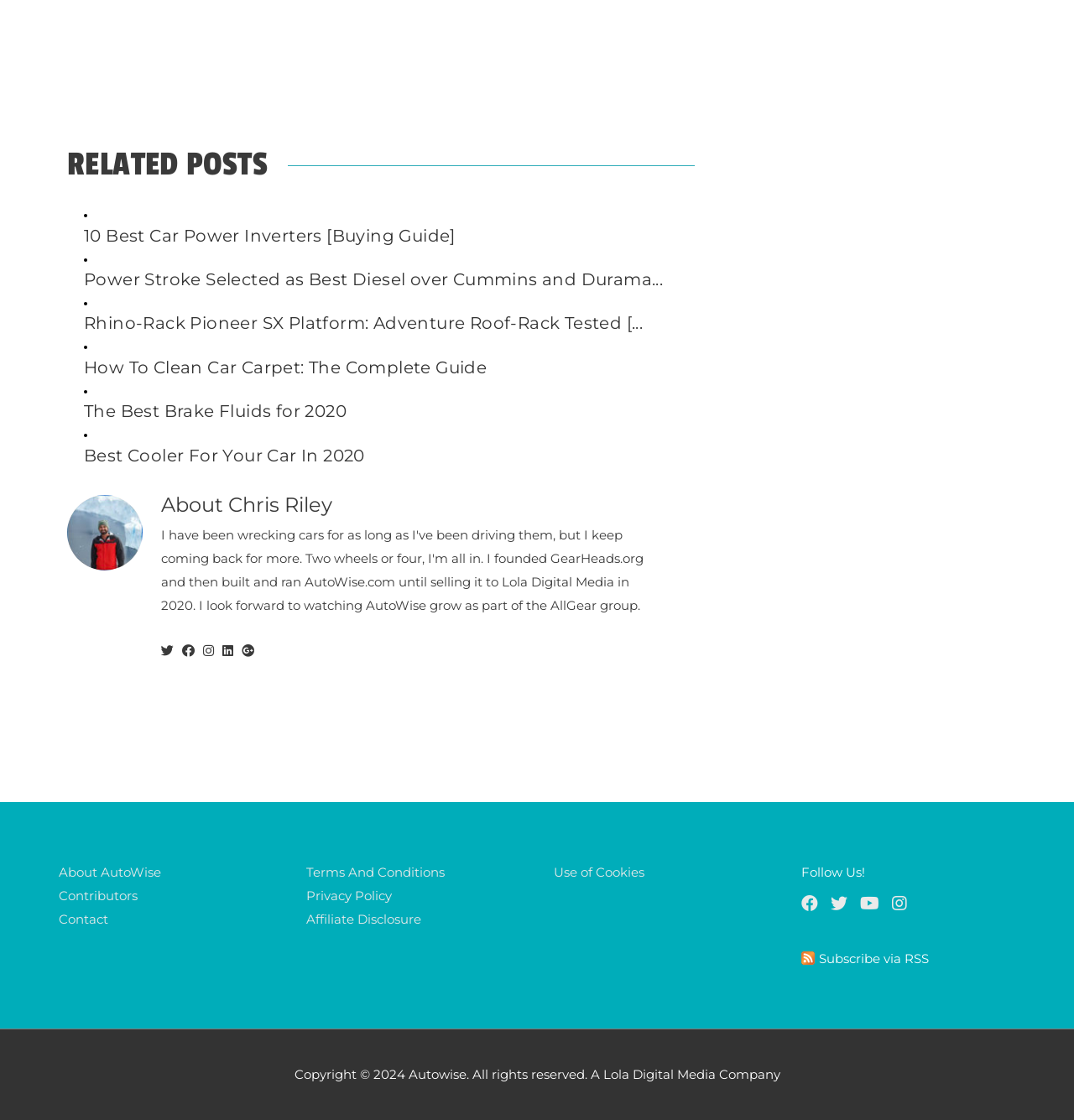How many social media links are available?
Please answer using one word or phrase, based on the screenshot.

4